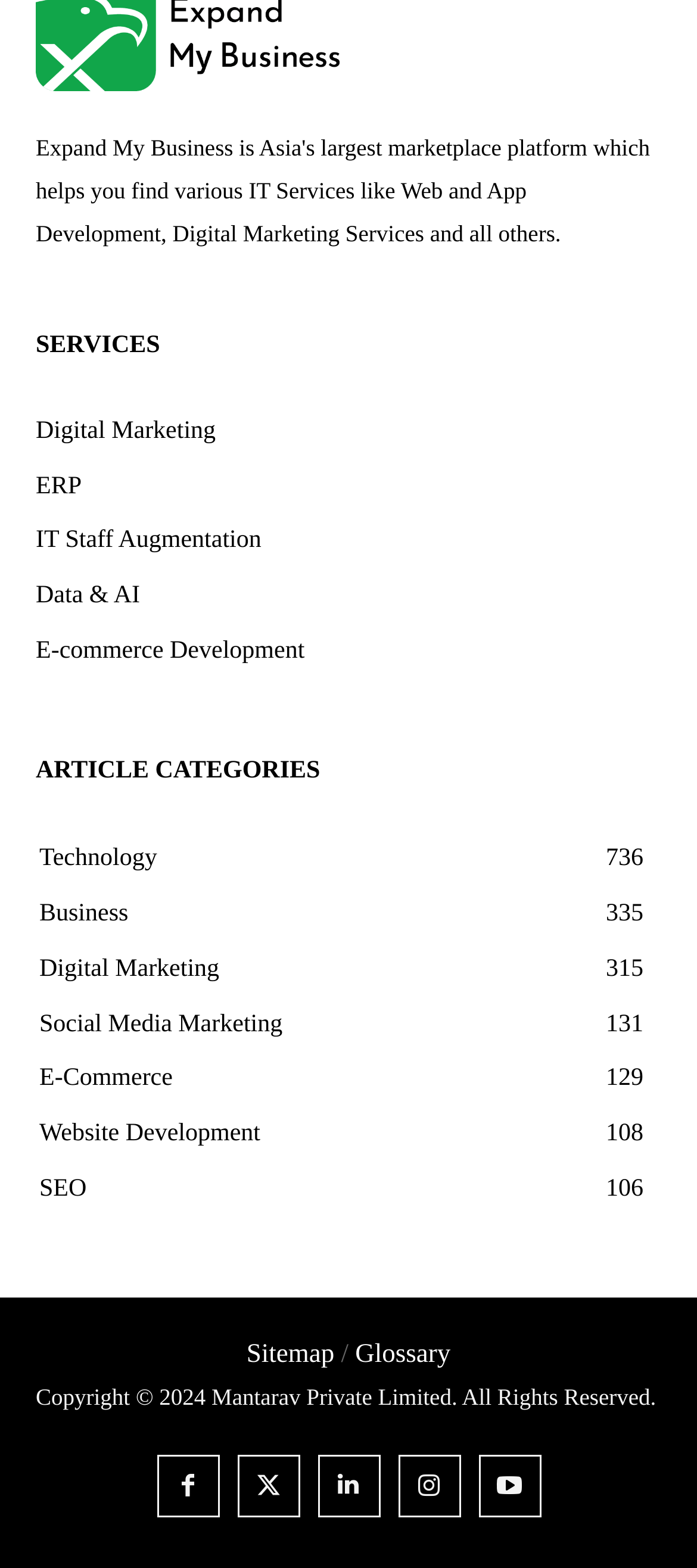Pinpoint the bounding box coordinates of the element you need to click to execute the following instruction: "Click the Post Comment button". The bounding box should be represented by four float numbers between 0 and 1, in the format [left, top, right, bottom].

None